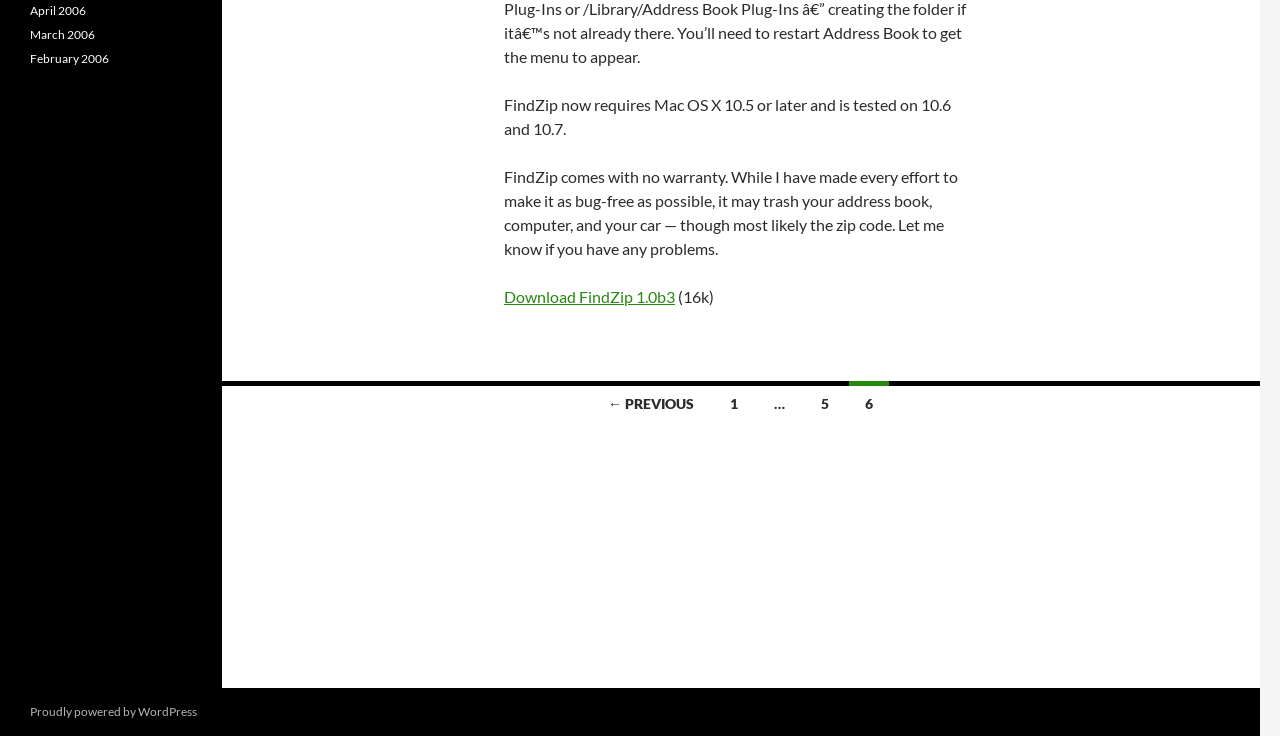Please find the bounding box for the UI element described by: "Proudly powered by WordPress".

[0.023, 0.957, 0.154, 0.977]